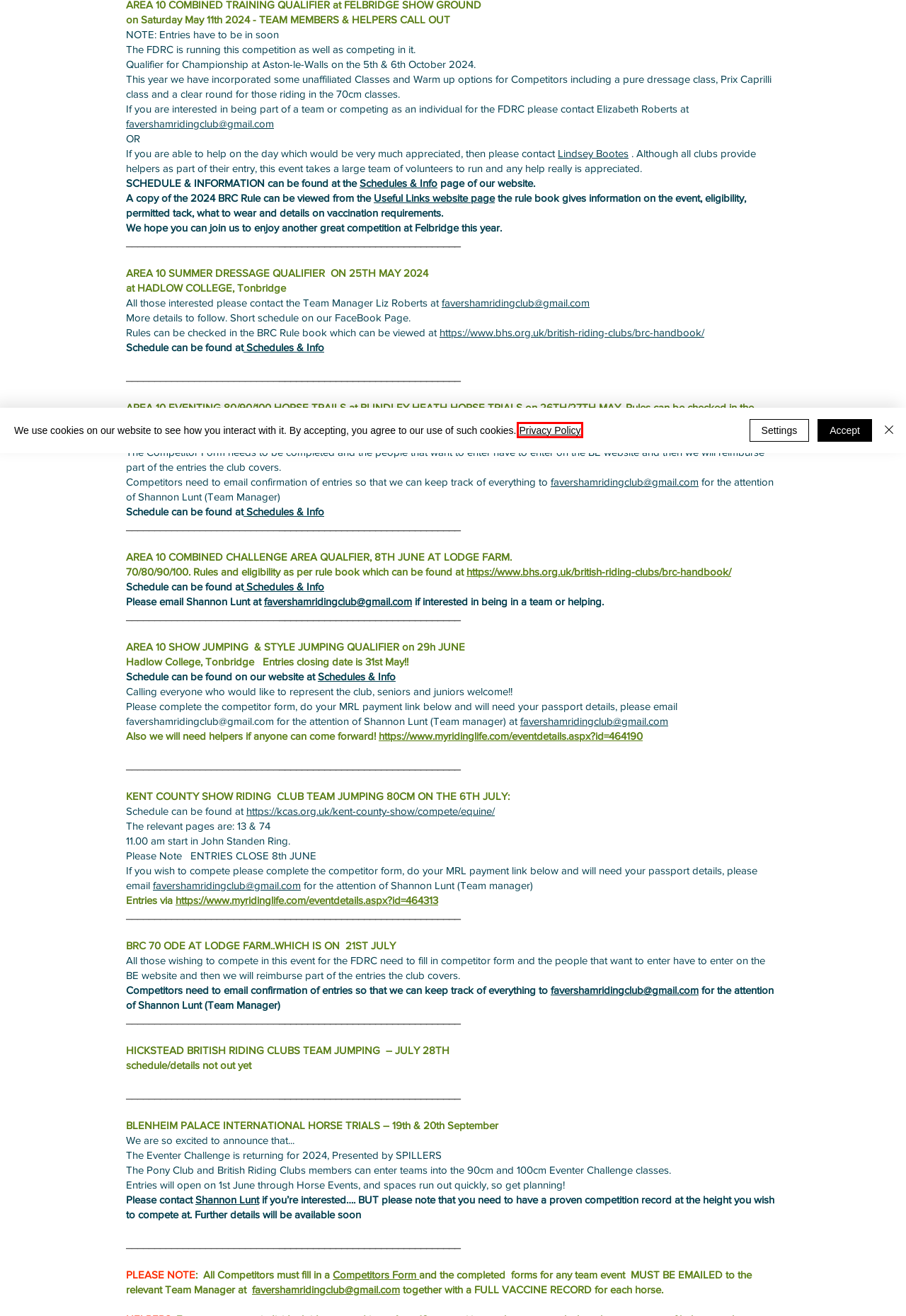You are looking at a screenshot of a webpage with a red bounding box around an element. Determine the best matching webpage description for the new webpage resulting from clicking the element in the red bounding box. Here are the descriptions:
A. Events | faversham-ridingclub
B. Training | faversham-ridingclub
C. BRC Handbook | The British Horse Society
D. Useful Links | faversham-ridingclub
E. Privacy Statement | faversham-ridingclub
F. Faversham & District Riding Club Kent County Show - Members Entries Only
G. Schedules & Info | faversham-ridingclub
H. Whats On | faversham-ridingclub

E